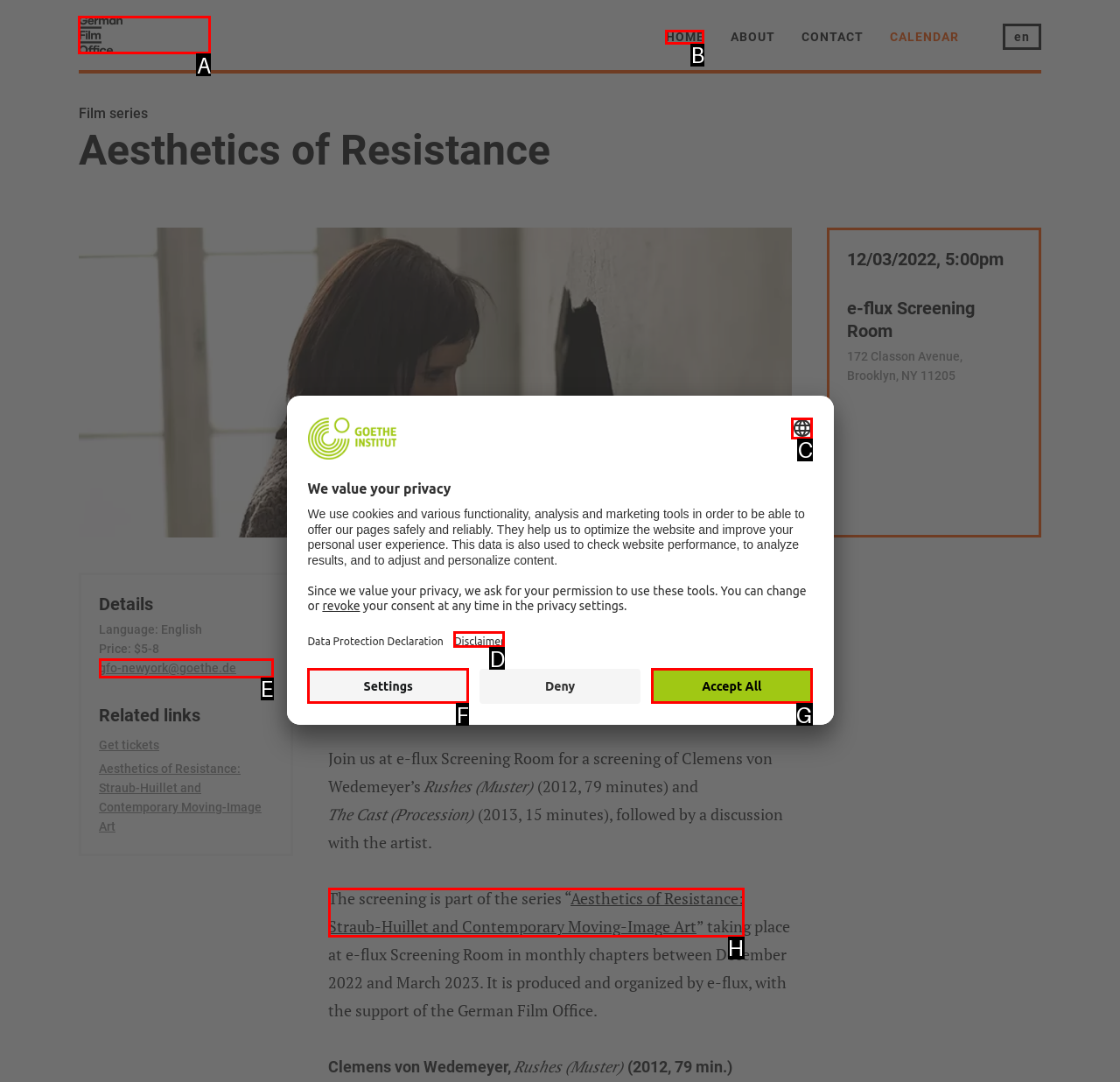Identify the correct UI element to click to achieve the task: Click on the 'Booking' link.
Answer with the letter of the appropriate option from the choices given.

None